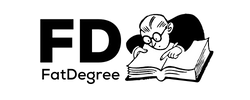What is the brand's mission reflected in the visual?
Provide a comprehensive and detailed answer to the question.

The overall aesthetic of the logo conveys a blend of approachability and professionalism, highlighting the importance of informed training and lifestyle choices, which reflects the brand's mission to educate individuals about fitness and personal well-being.